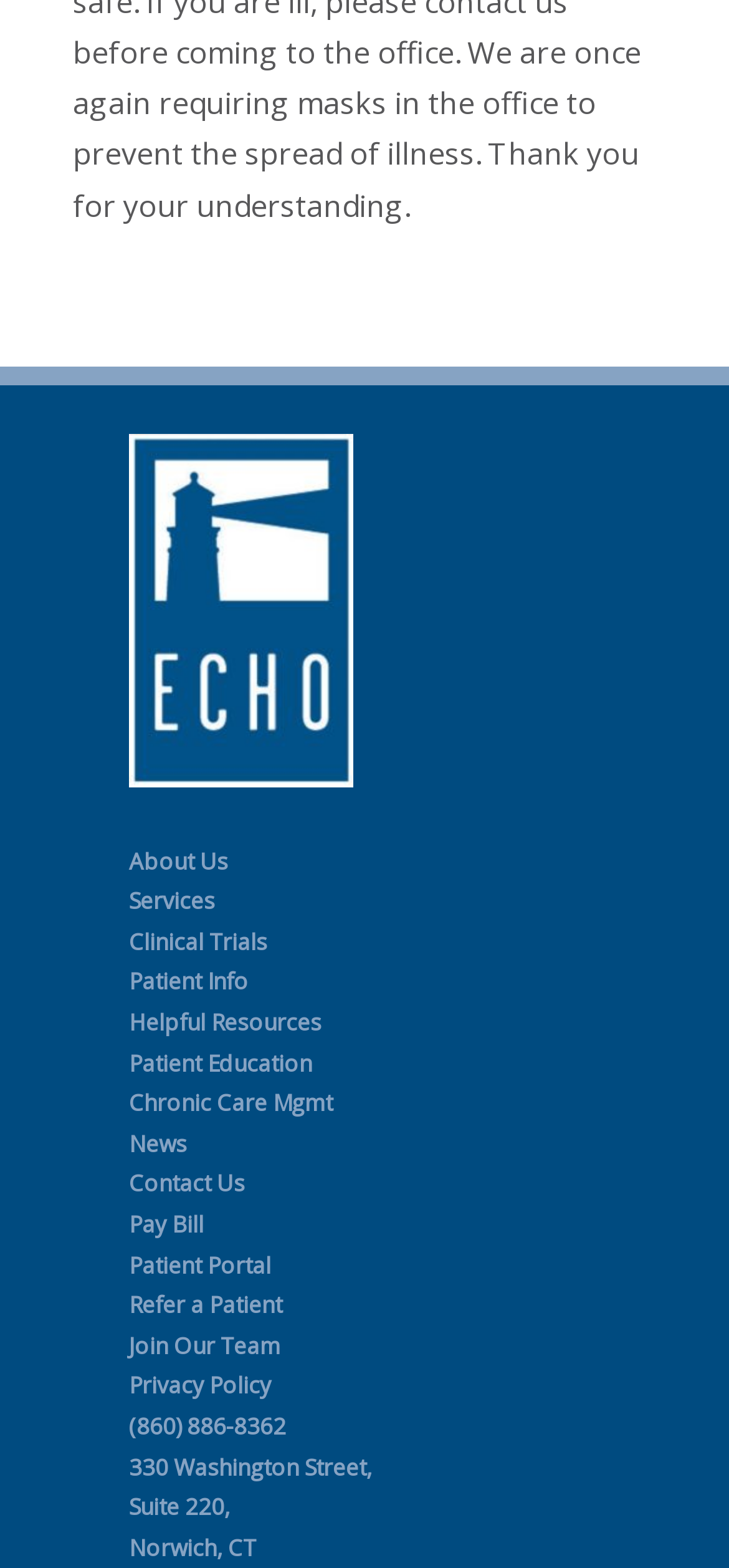Reply to the question with a brief word or phrase: How many links are in the main navigation?

14